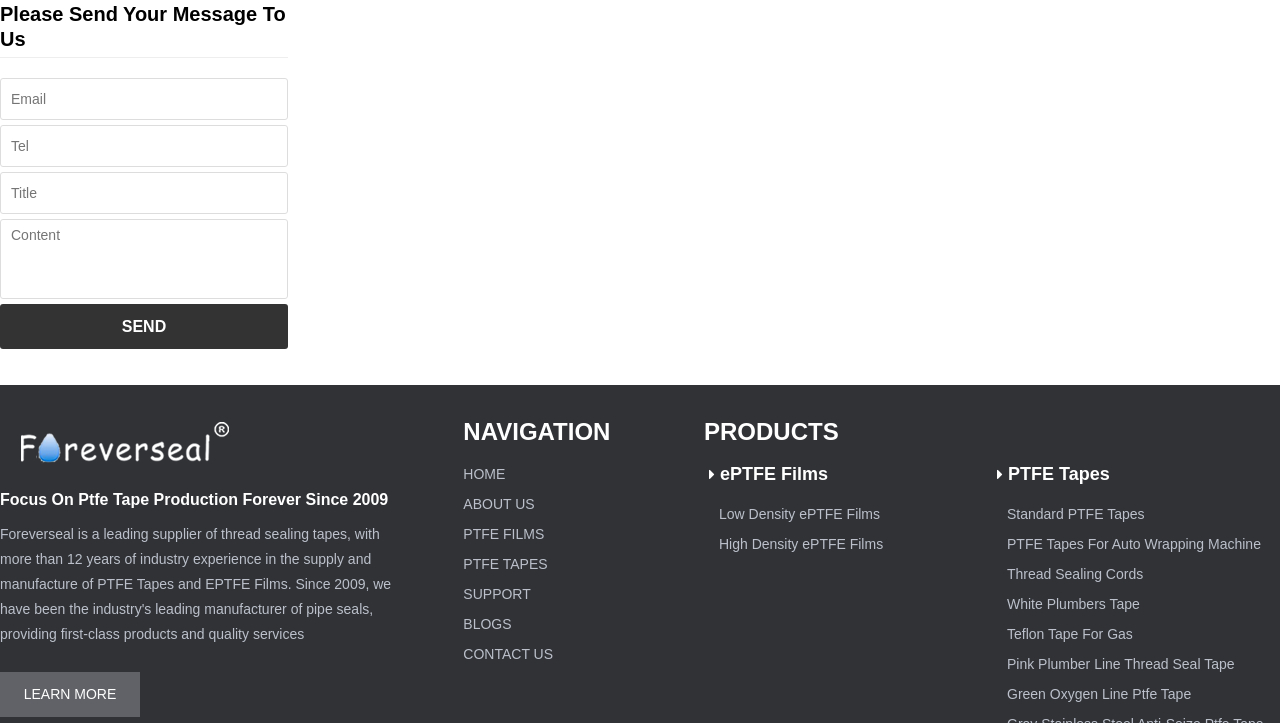Find the bounding box coordinates of the element I should click to carry out the following instruction: "View PTFE Tapes products".

[0.787, 0.69, 0.894, 0.732]